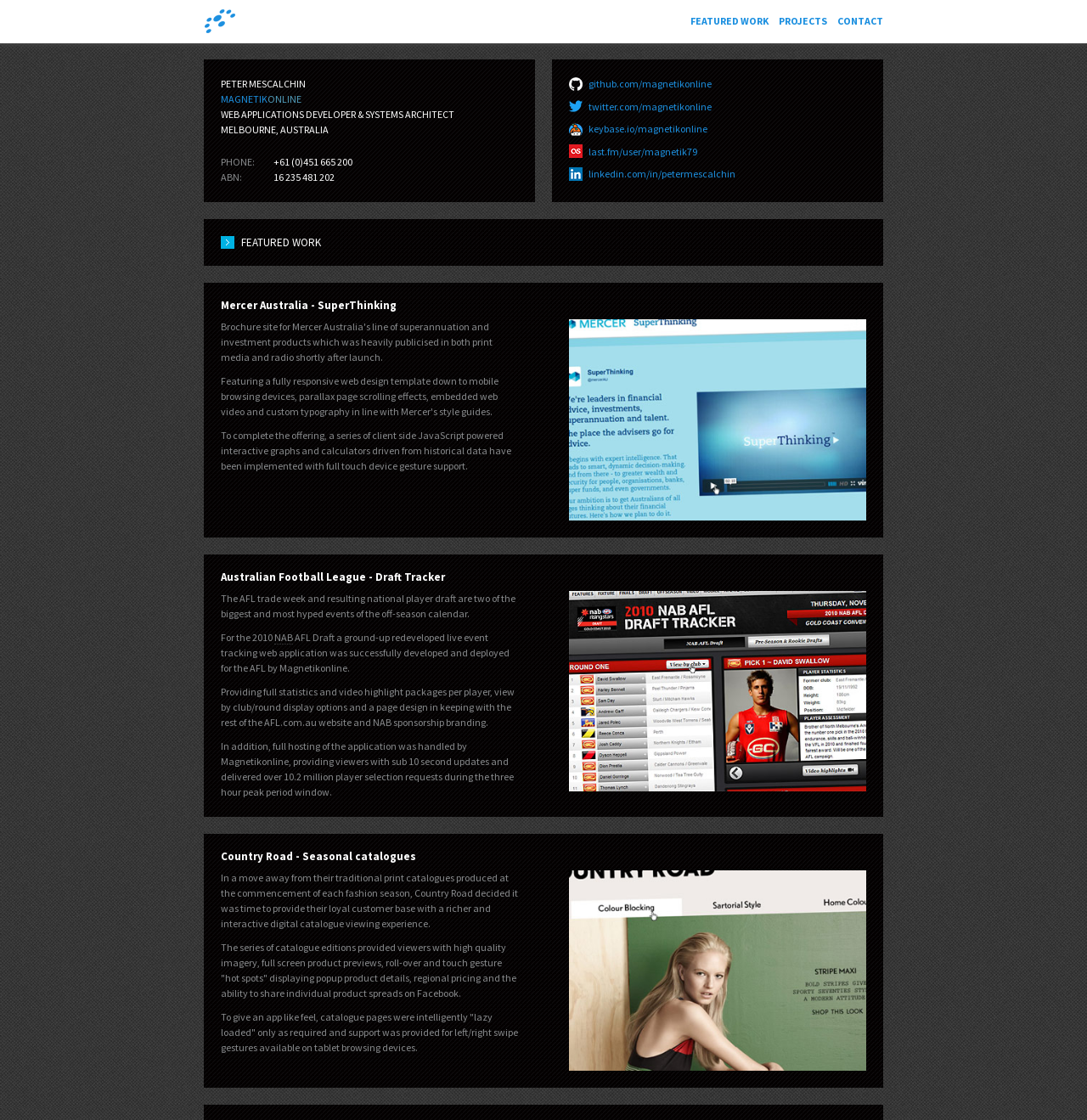Please indicate the bounding box coordinates for the clickable area to complete the following task: "Contact Peter Mescalchin via phone". The coordinates should be specified as four float numbers between 0 and 1, i.e., [left, top, right, bottom].

[0.25, 0.139, 0.324, 0.15]